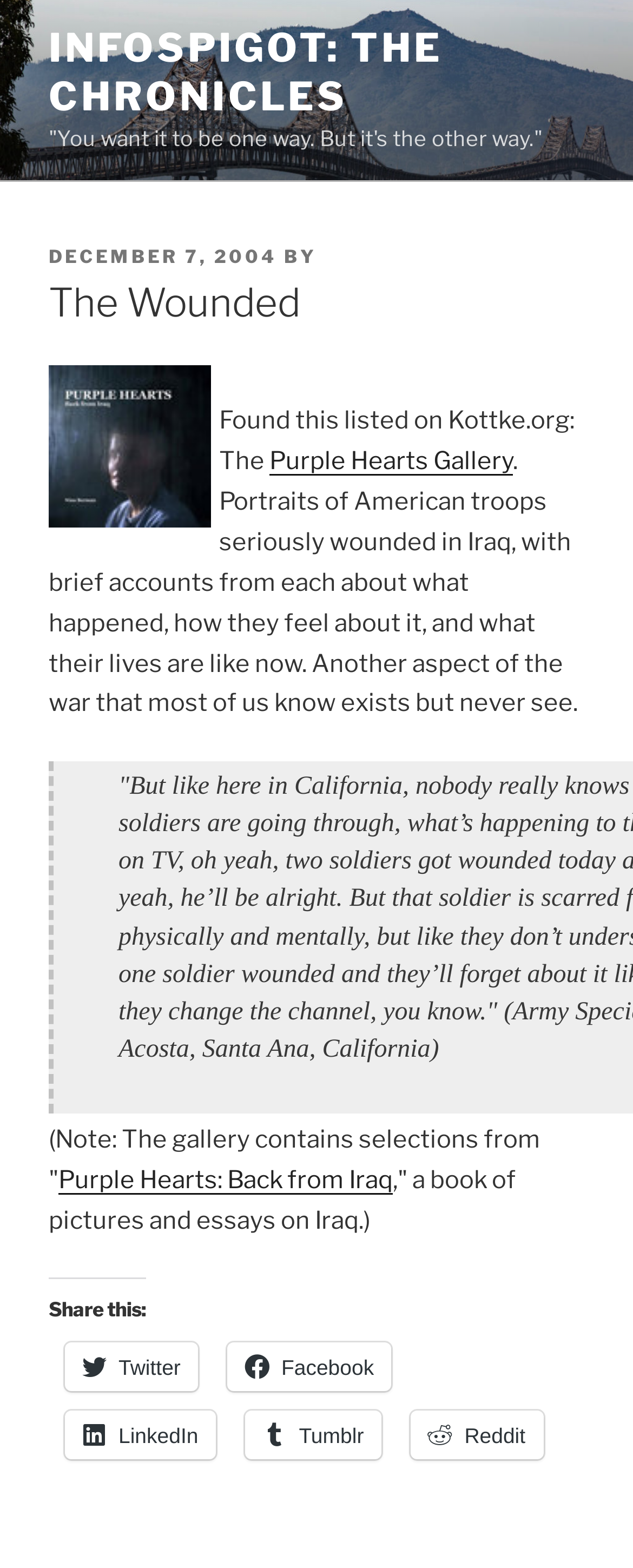Provide a one-word or short-phrase response to the question:
What is the purpose of the 'Share this:' section?

To share the content on social media